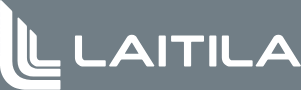Generate a detailed caption that describes the image.

The image features CEO Kai Salo alongside Plant Director Petri Kallio, highlighting their leadership roles within the company. This visual representation is part of the broader concept of "Metalligence," which focuses on integrating metal expertise with digitalization and modern machinery. The context emphasizes the significance of their collaboration in fostering growth strategies while showcasing the company's commitment to innovation in metal and coating technology. The image serves as a vital piece of the communication narrative, illustrating the teamwork and expertise driving the organization forward.